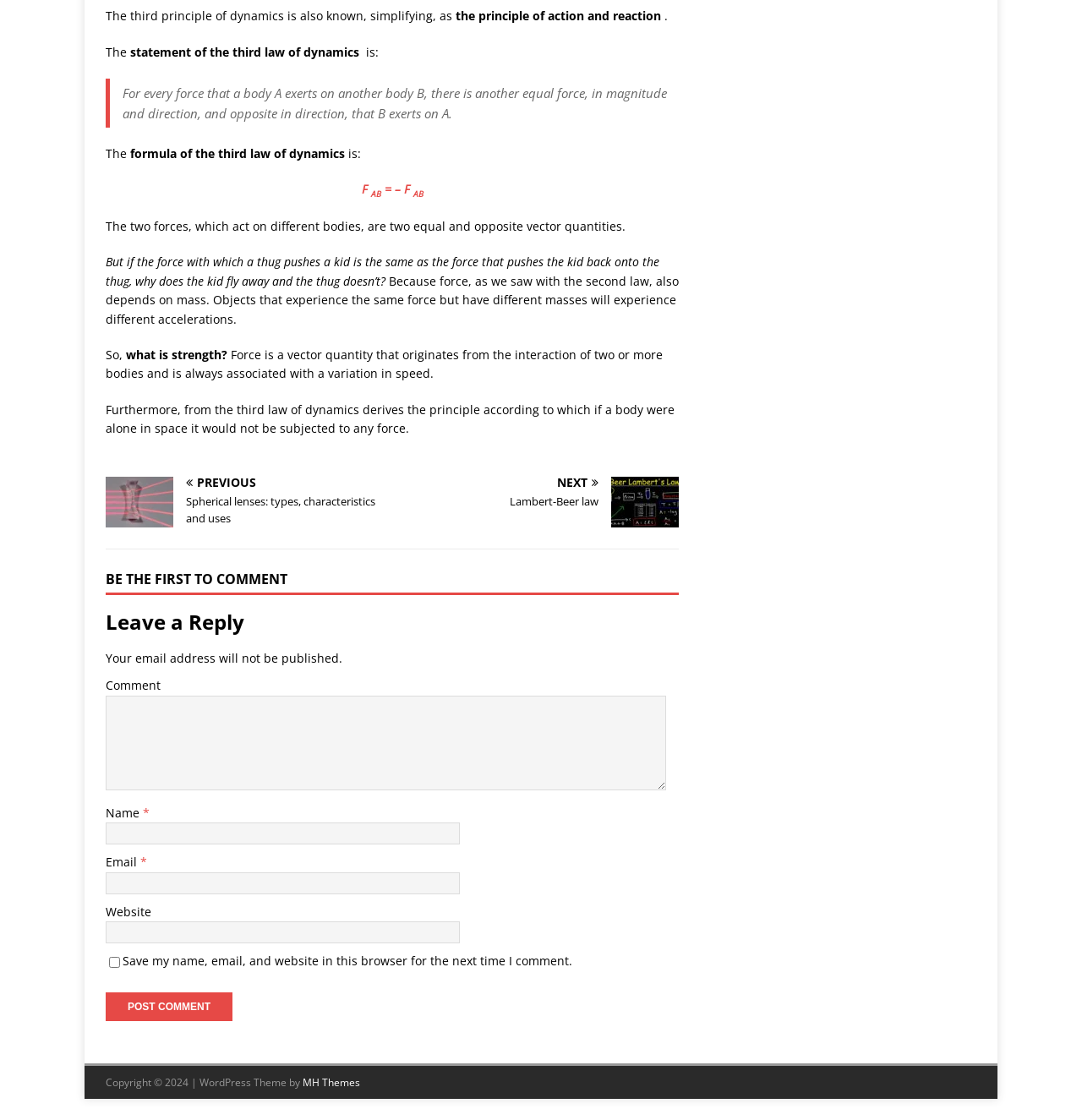What is the difference between force and strength?
Look at the image and respond with a one-word or short-phrase answer.

Force is a vector quantity, strength depends on mass